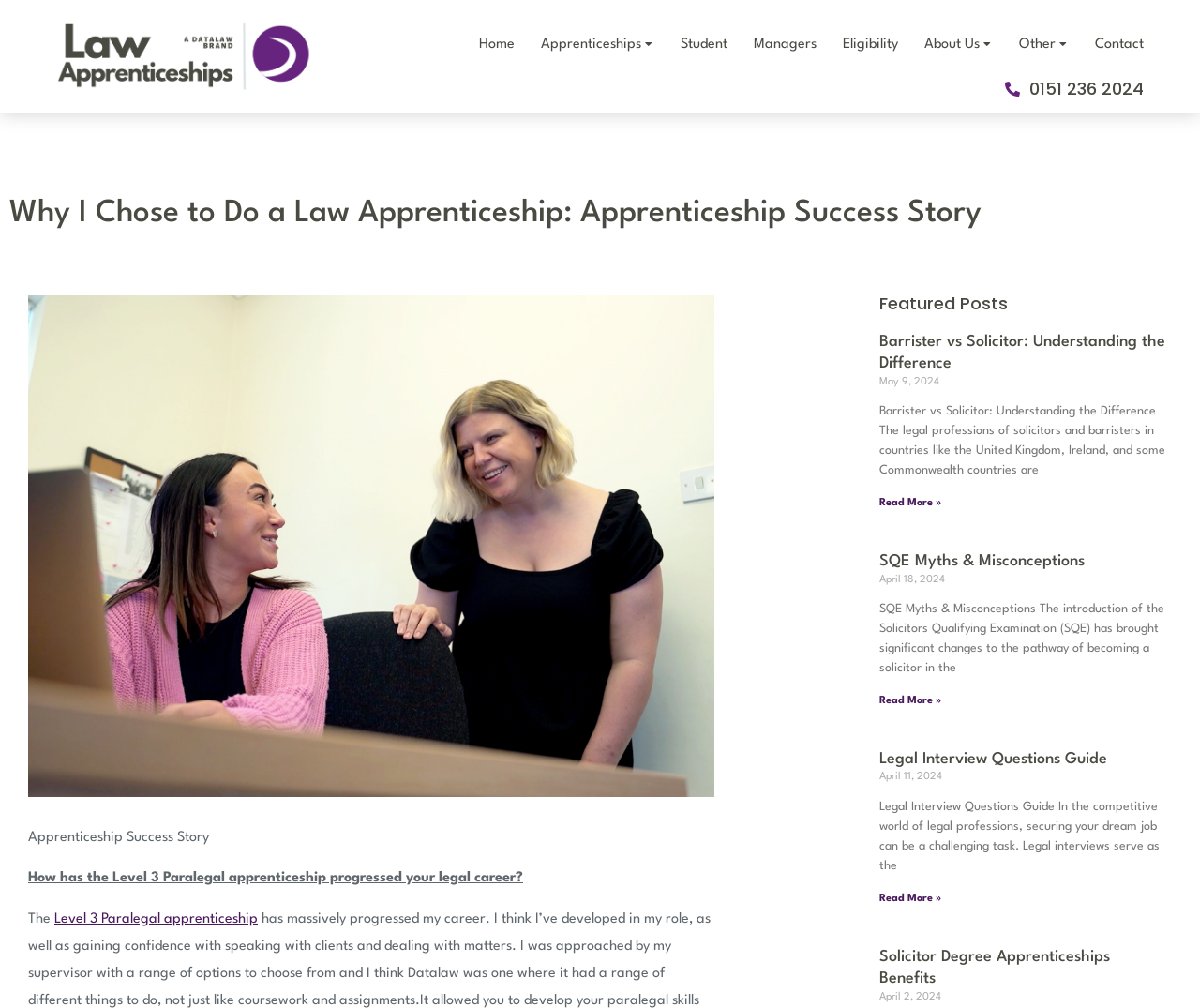What is the topic of the law apprenticeship success story?
Based on the image, provide a one-word or brief-phrase response.

Paralegal Apprenticeship